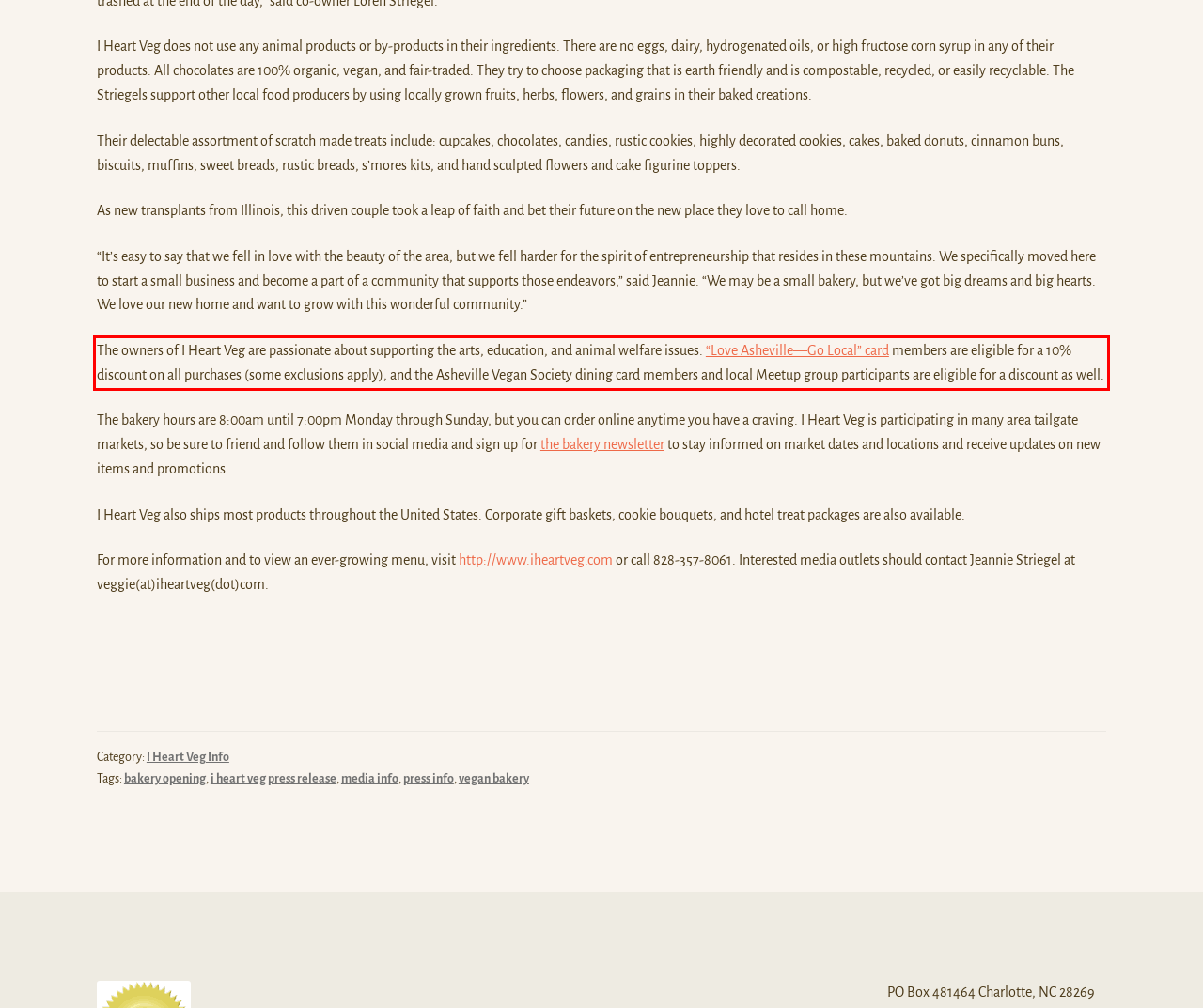With the given screenshot of a webpage, locate the red rectangle bounding box and extract the text content using OCR.

The owners of I Heart Veg are passionate about supporting the arts, education, and animal welfare issues. “Love Asheville—Go Local” card members are eligible for a 10% discount on all purchases (some exclusions apply), and the Asheville Vegan Society dining card members and local Meetup group participants are eligible for a discount as well.